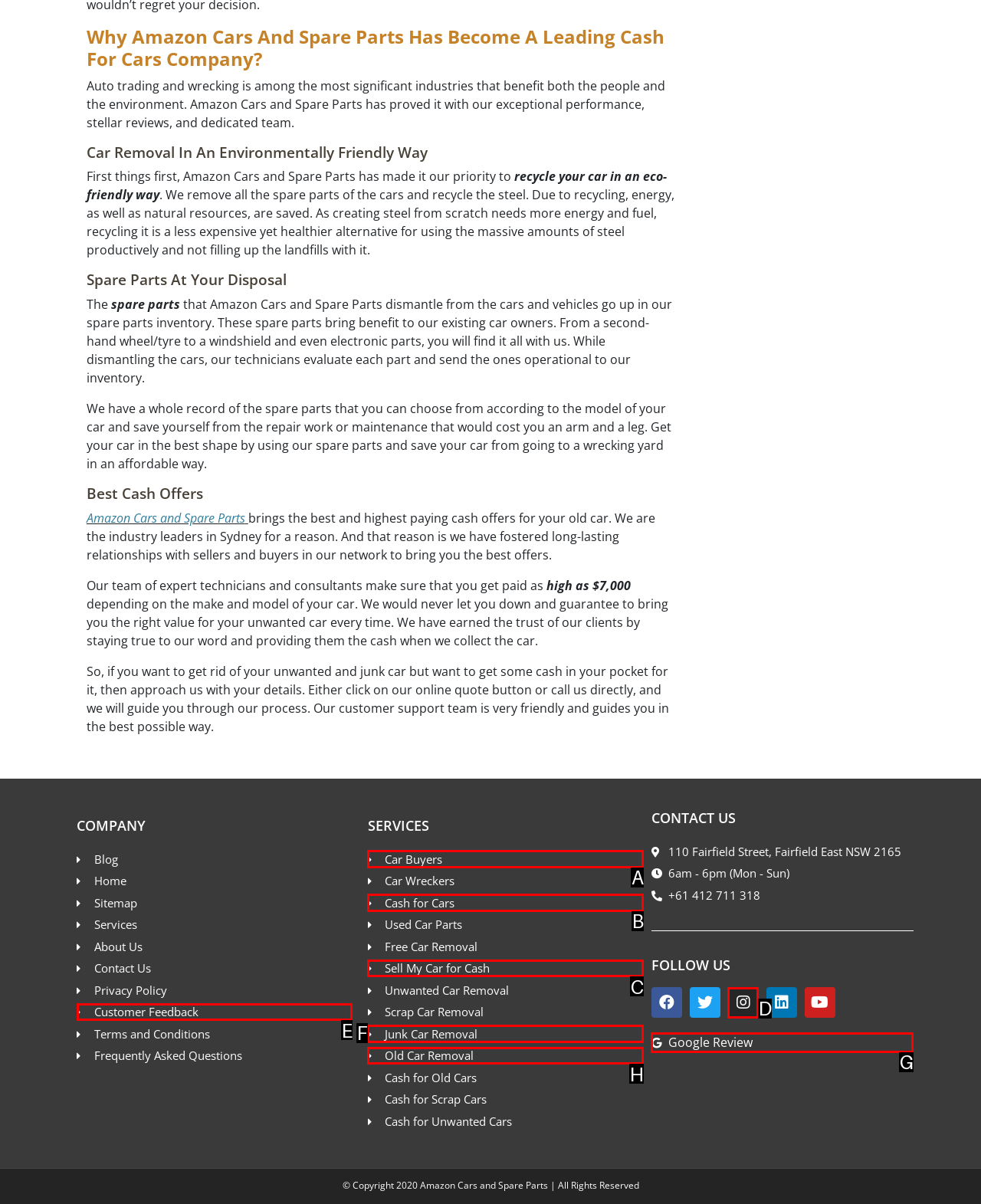From the available options, which lettered element should I click to complete this task: Click on 'Google Review'?

G